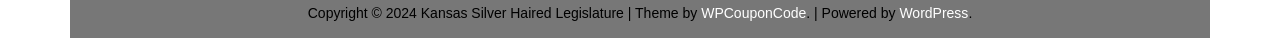Please determine the bounding box of the UI element that matches this description: WPCouponCode. The coordinates should be given as (top-left x, top-left y, bottom-right x, bottom-right y), with all values between 0 and 1.

[0.548, 0.132, 0.63, 0.553]